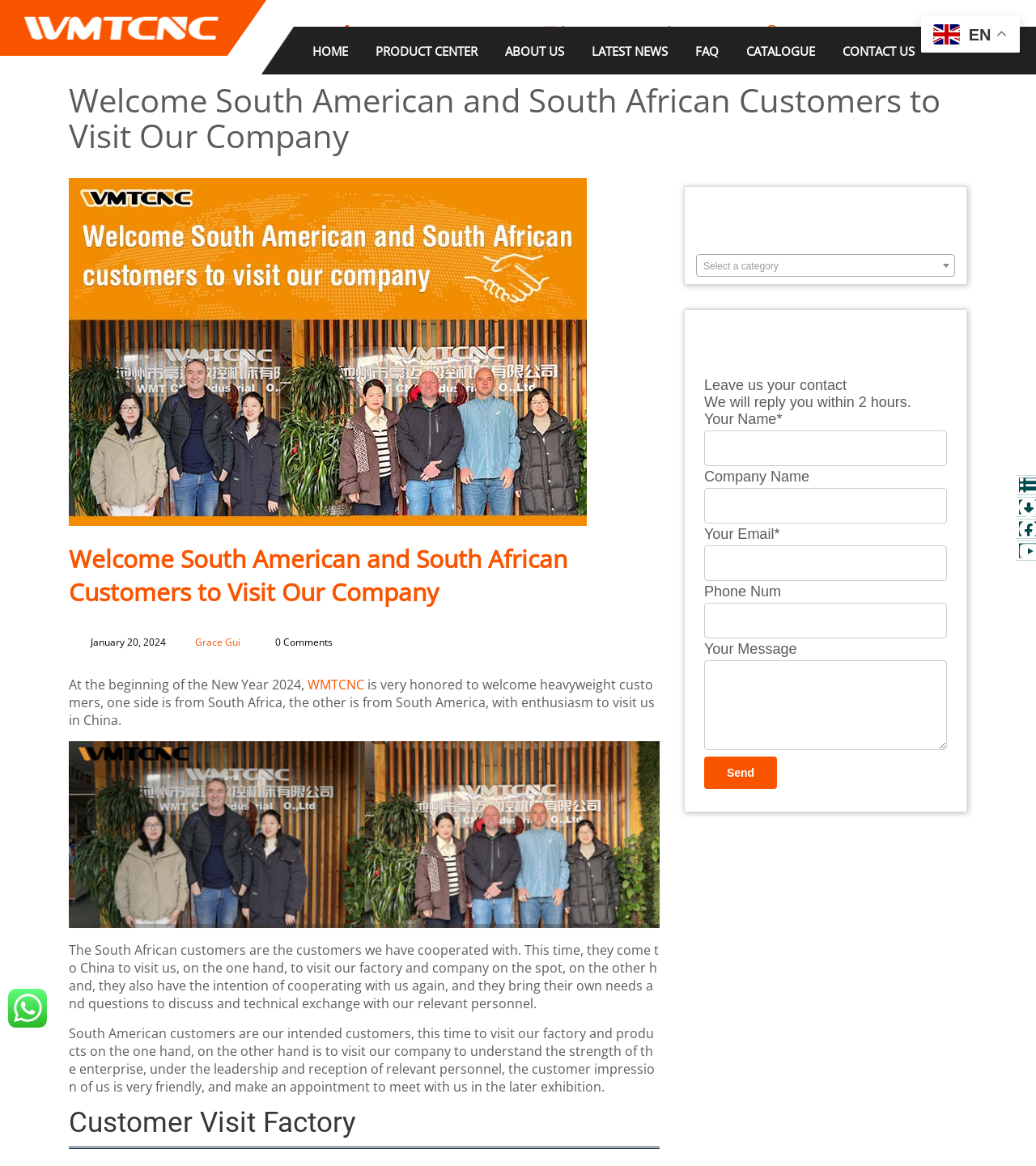Reply to the question with a single word or phrase:
What is the purpose of the South African customers' visit?

To visit the factory and company